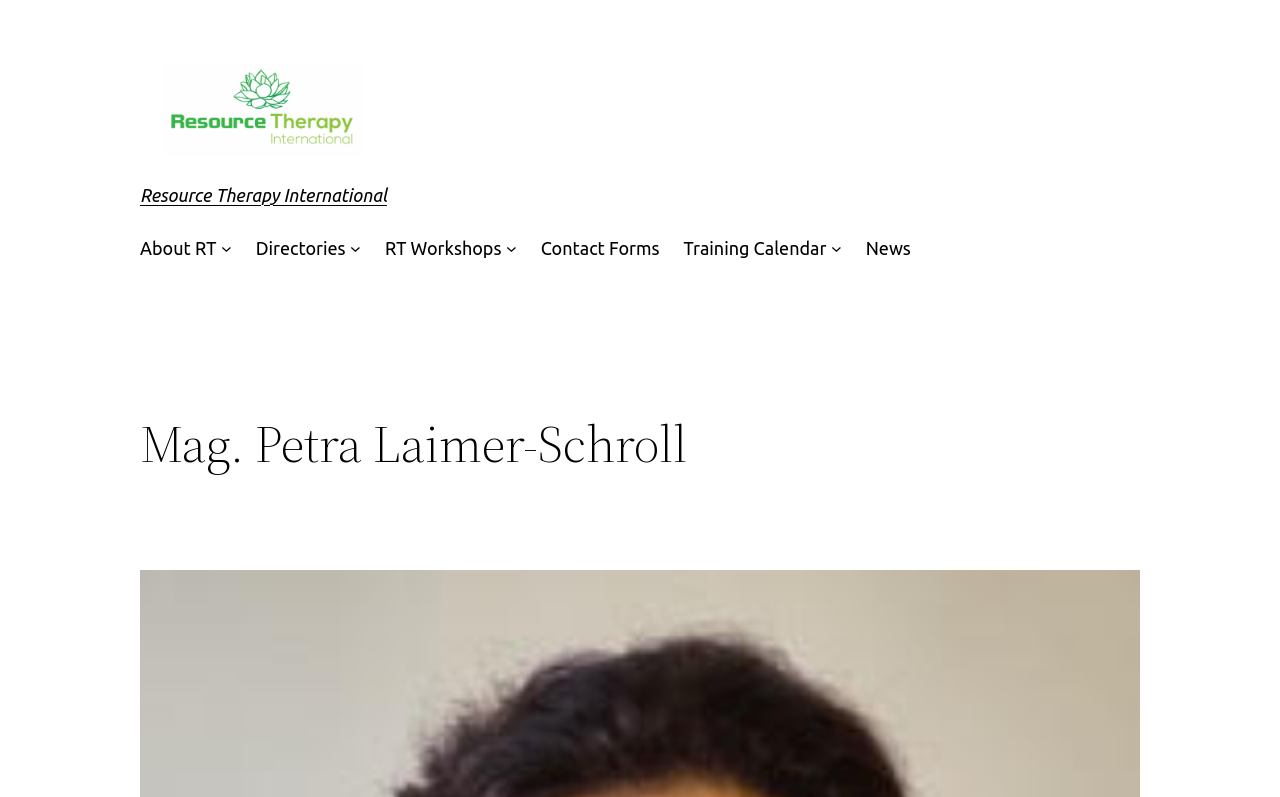Answer in one word or a short phrase: 
How many links are there in the navigation header?

5